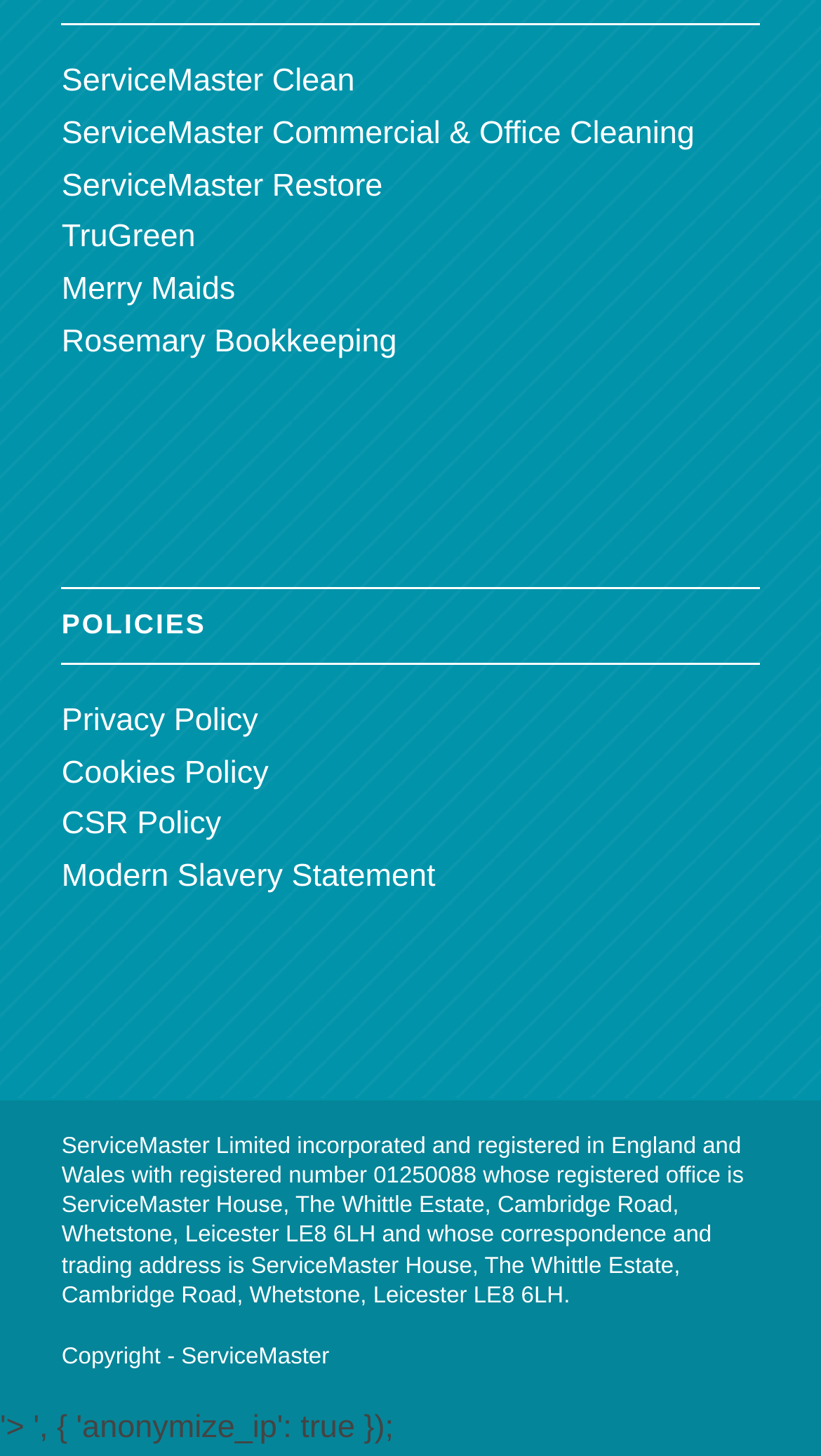What is the registered office address of ServiceMaster Limited?
Please provide a comprehensive answer based on the visual information in the image.

I found the address in the StaticText element with the text 'ServiceMaster Limited incorporated and registered in England and Wales with registered number 01250088 whose registered office is ServiceMaster House, The Whittle Estate, Cambridge Road, Whetstone, Leicester LE8 6LH and whose correspondence and trading address is ServiceMaster House, The Whittle Estate, Cambridge Road, Whetstone, Leicester LE8 6LH.'.